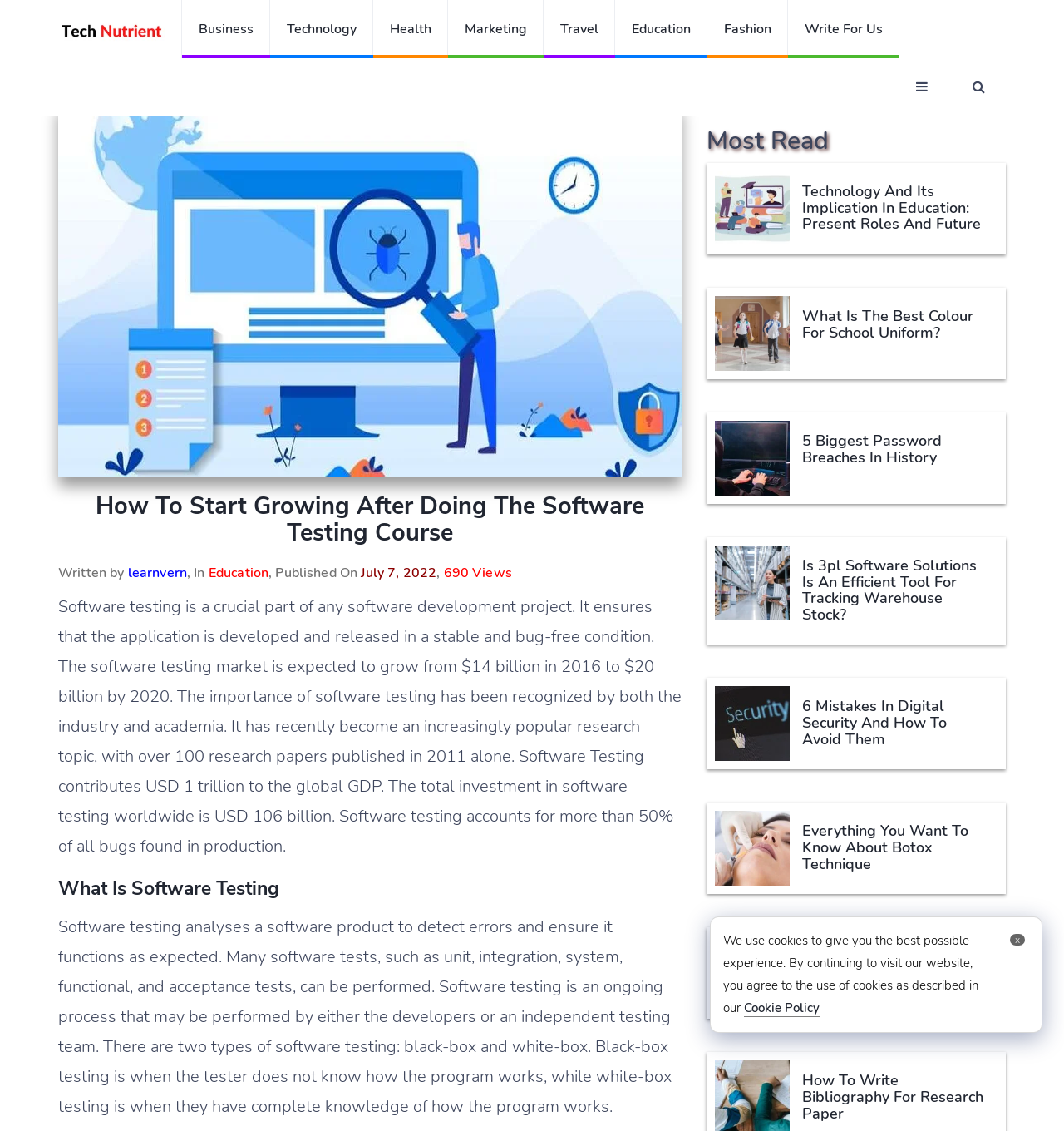Please indicate the bounding box coordinates for the clickable area to complete the following task: "Click on the 'How To Start Growing After Doing The Software Testing Course' link". The coordinates should be specified as four float numbers between 0 and 1, i.e., [left, top, right, bottom].

[0.106, 0.065, 0.402, 0.078]